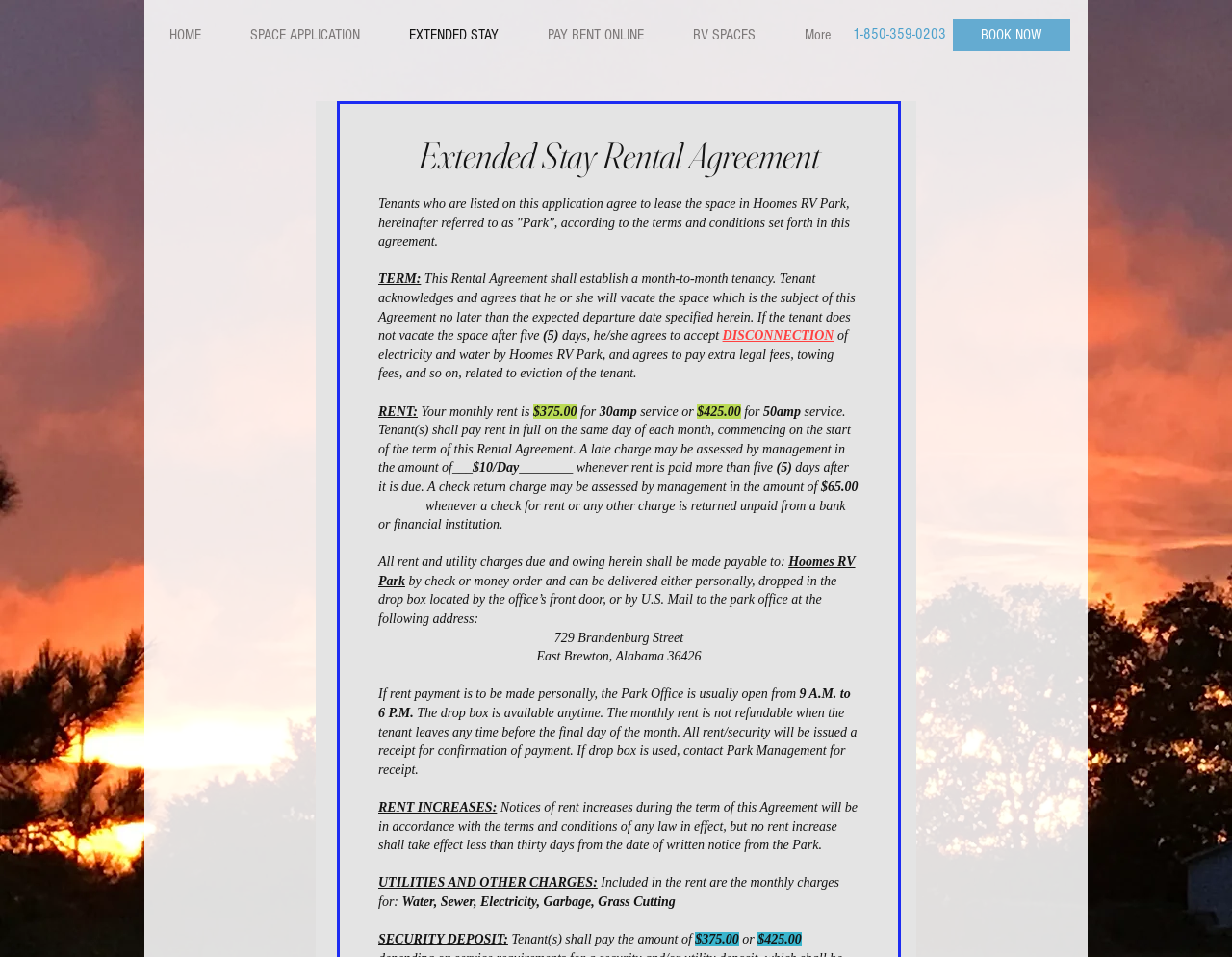What is the phone number to contact?
Refer to the image and answer the question using a single word or phrase.

1-850-359-0203